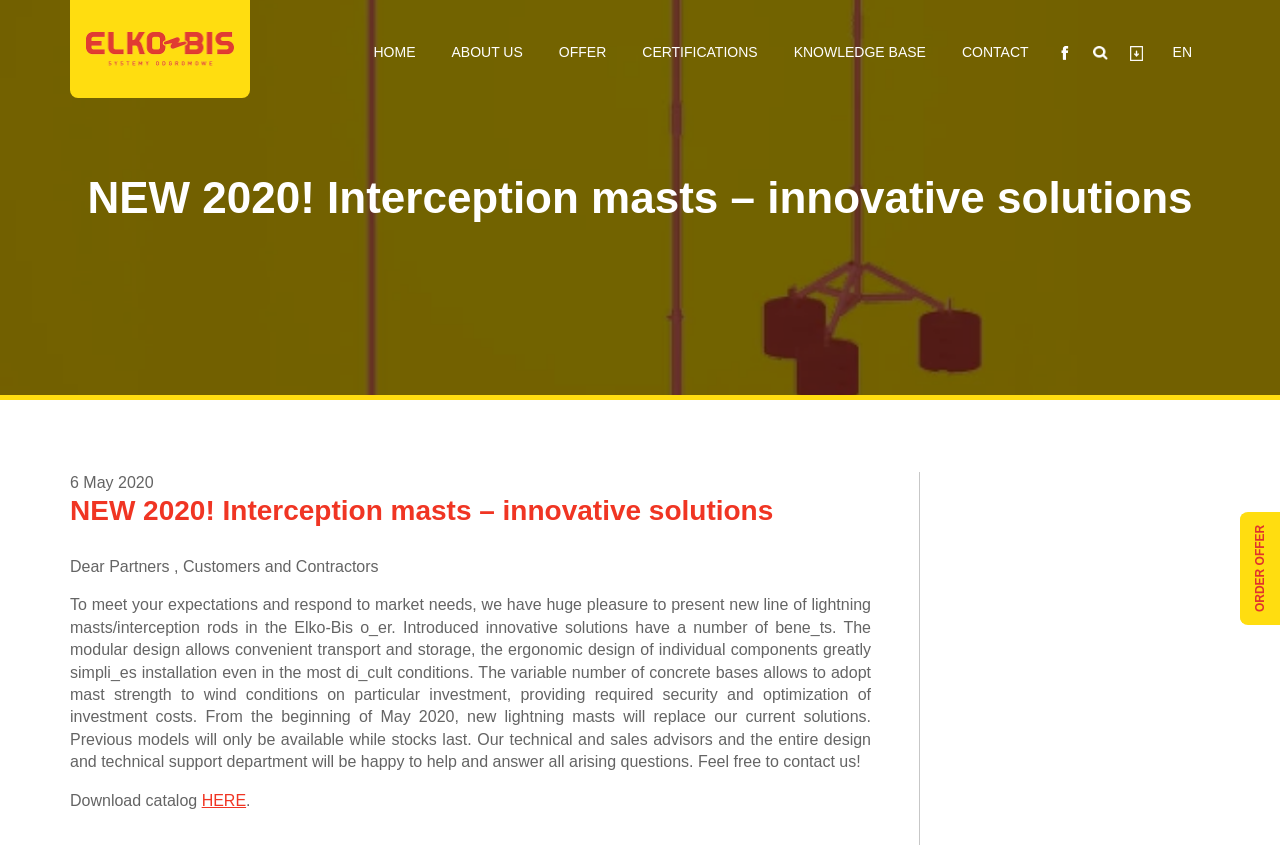What is the latest news on the webpage?
Answer the question using a single word or phrase, according to the image.

NEW 2020! Interception masts